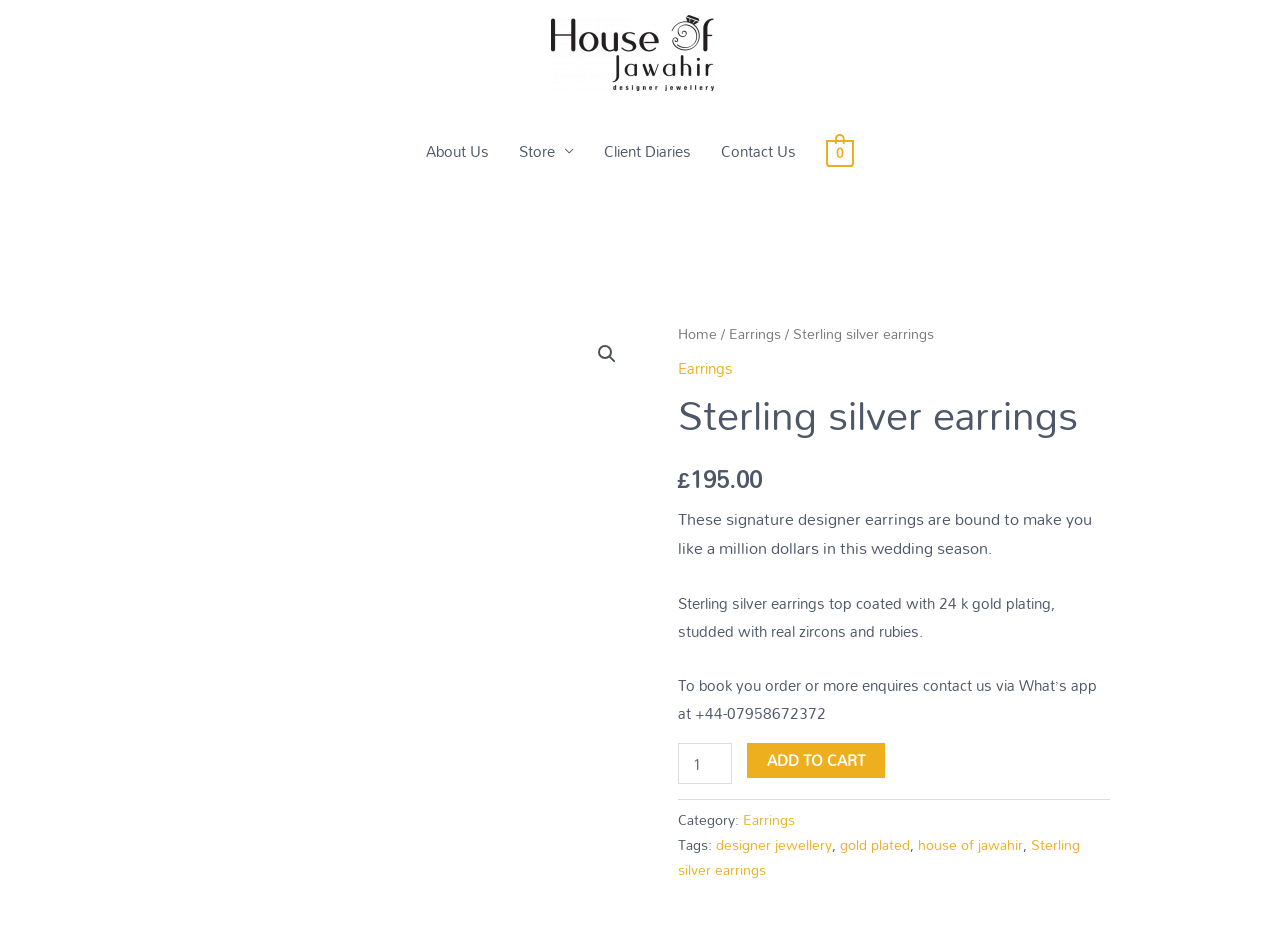Indicate the bounding box coordinates of the element that must be clicked to execute the instruction: "Search for something". The coordinates should be given as four float numbers between 0 and 1, i.e., [left, top, right, bottom].

[0.46, 0.36, 0.488, 0.399]